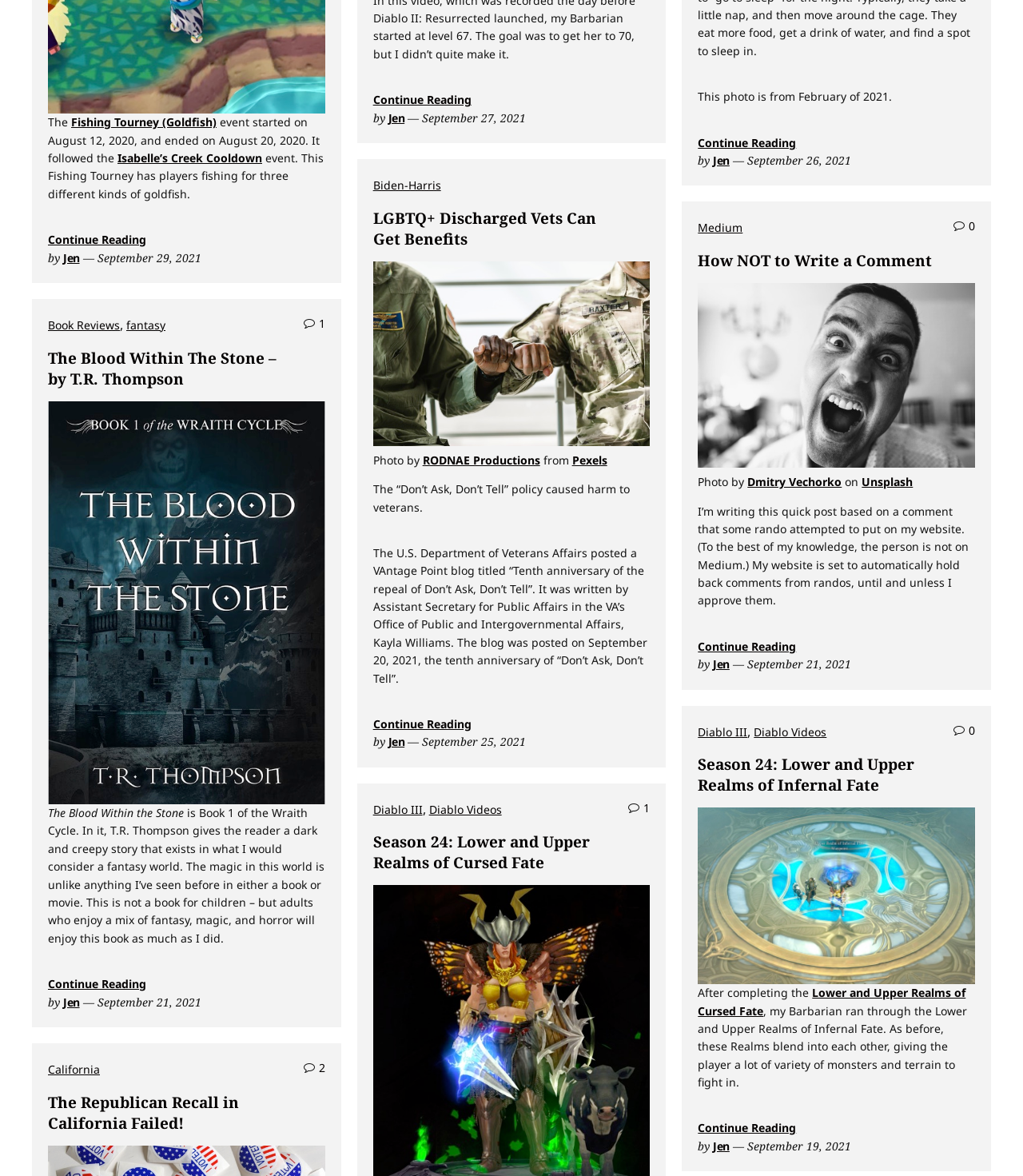Identify the bounding box coordinates for the region to click in order to carry out this instruction: "Check the book review of The Blood Within The Stone". Provide the coordinates using four float numbers between 0 and 1, formatted as [left, top, right, bottom].

[0.047, 0.285, 0.291, 0.331]